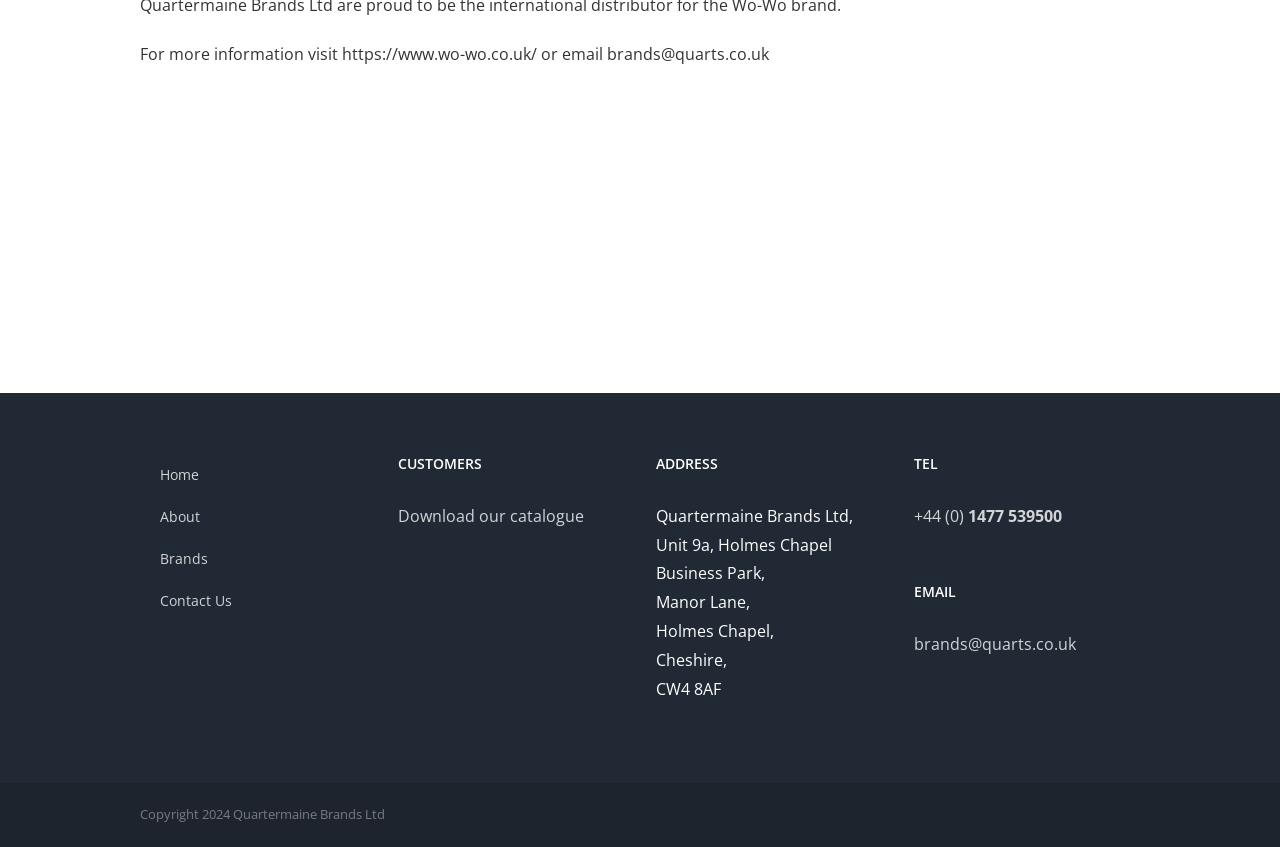Please determine the bounding box coordinates for the UI element described as: "brands@quarts.co.uk".

[0.474, 0.051, 0.601, 0.077]